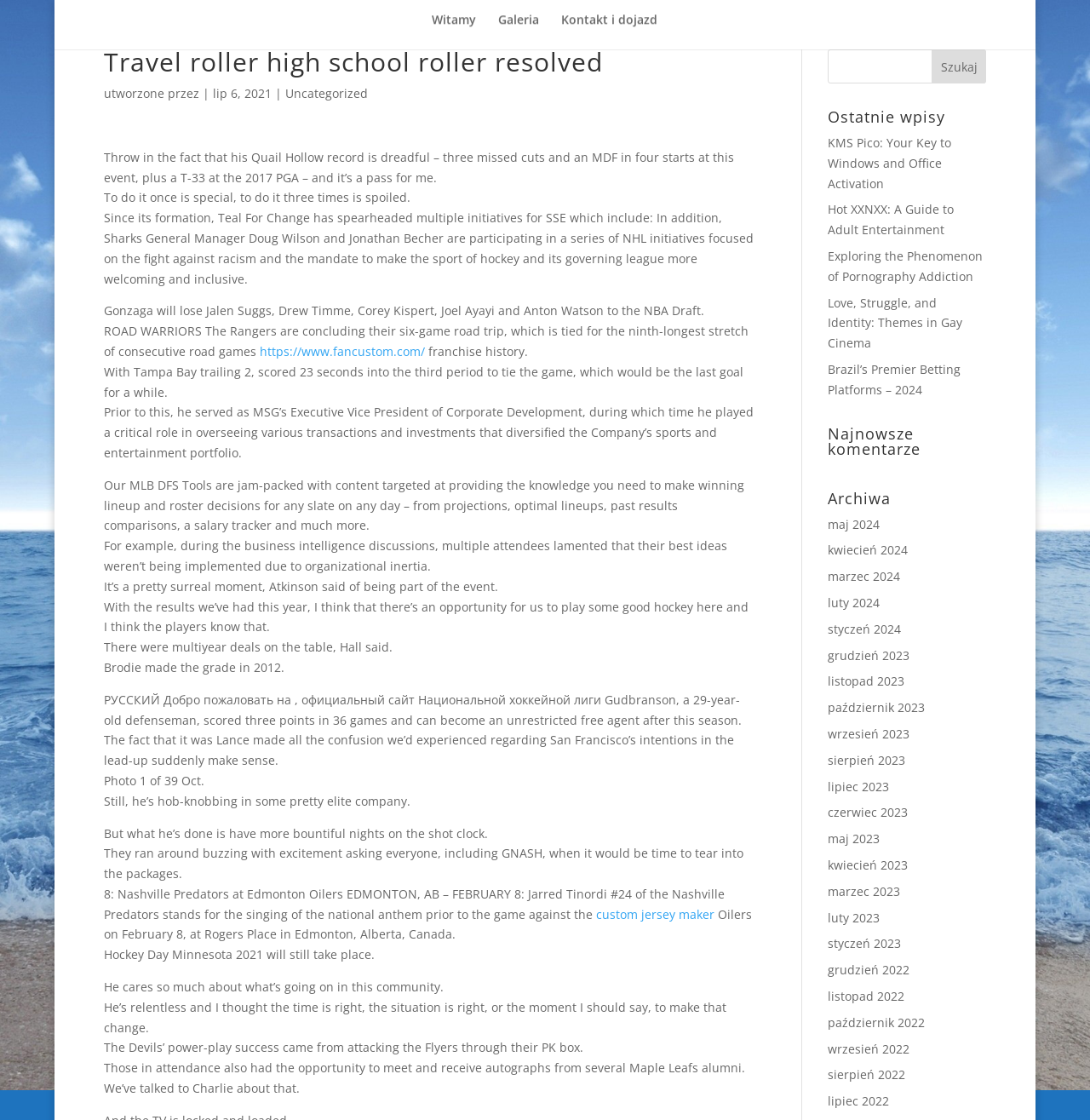Specify the bounding box coordinates of the element's area that should be clicked to execute the given instruction: "search". The coordinates should be four float numbers between 0 and 1, i.e., [left, top, right, bottom].

[0.759, 0.044, 0.905, 0.075]